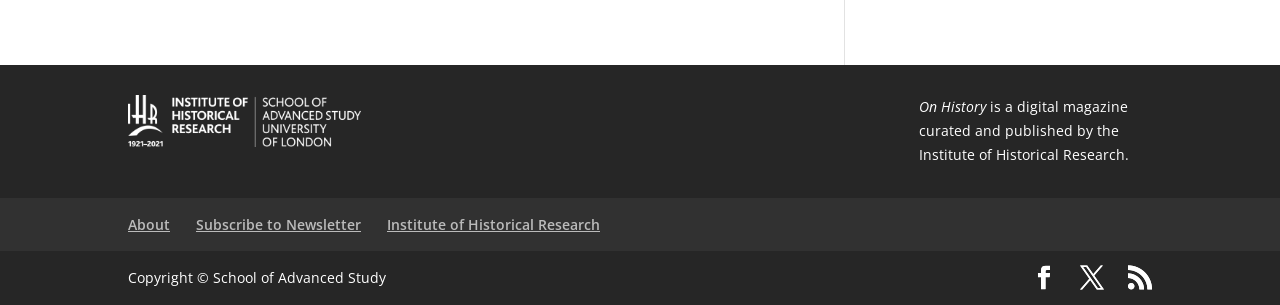Please provide the bounding box coordinates in the format (top-left x, top-left y, bottom-right x, bottom-right y). Remember, all values are floating point numbers between 0 and 1. What is the bounding box coordinate of the region described as: About

[0.1, 0.703, 0.133, 0.766]